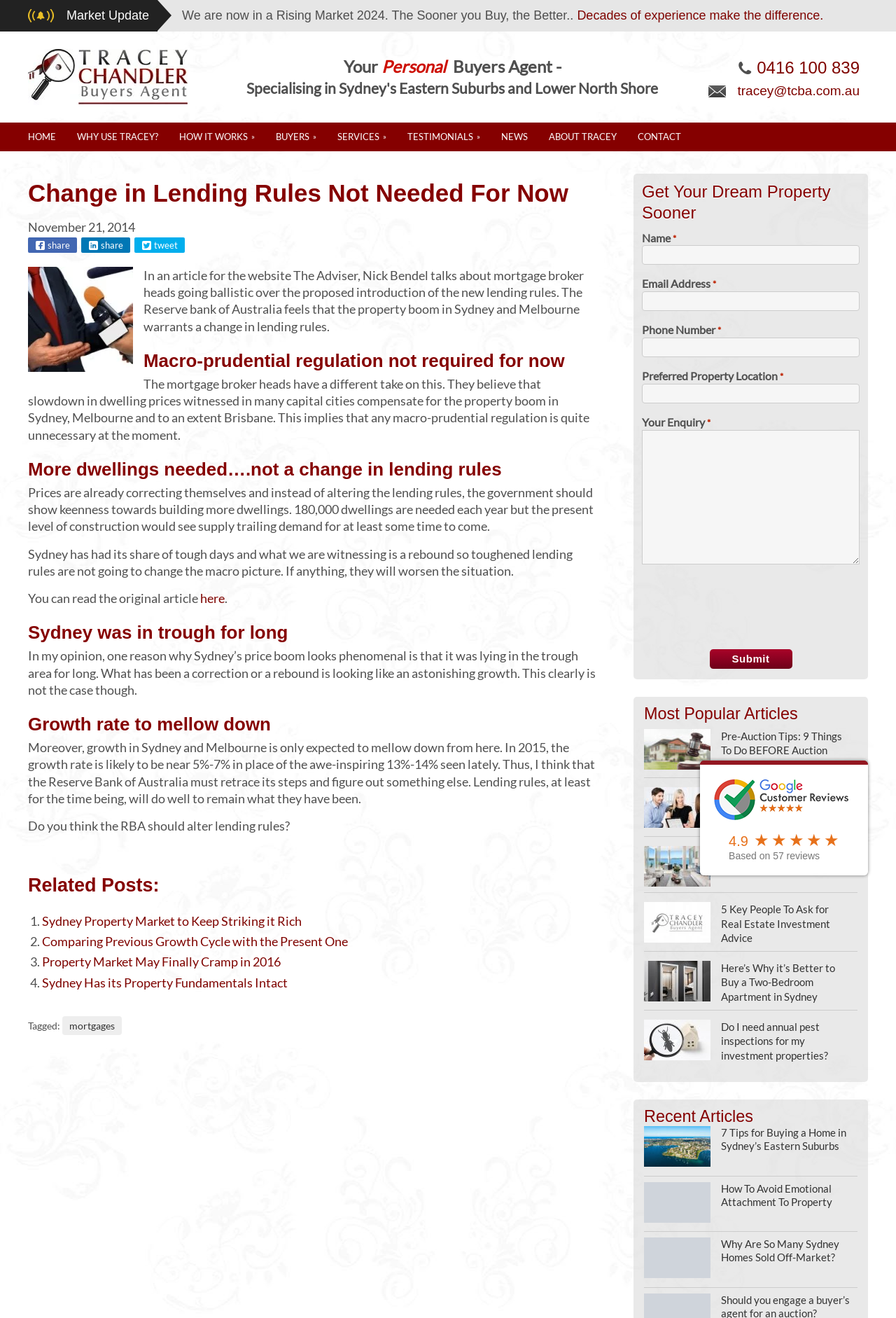Detail the webpage's structure and highlights in your description.

This webpage is about a buyers agent in Sydney, with a focus on the Sydney and Melbourne property markets. At the top, there is a heading "Market Update" followed by a brief statement about the current market situation. Below this, there is a link to learn more about the buyers agent, Tracey Chandler, along with her image.

On the left side, there is a navigation menu with links to different sections of the website, including "HOME", "WHY USE TRACEY?", "HOW IT WORKS", "BUYERS SERVICES", "TESTIMONIALS", "NEWS", "ABOUT TRACEY", and "CONTACT".

The main content of the page is an article titled "Change in Lending Rules Not Needed For Now", which discusses the current state of the property market in Sydney and Melbourne. The article is divided into several sections, each with its own heading, and includes images and links to share the article on social media.

Below the article, there is a section titled "Related Posts" with links to four other articles related to the Sydney property market. Further down, there is a footer section with a tag "mortgages" and a link to it.

On the right side, there is a form to fill out to get in touch with the buyers agent, with fields for name, email address, phone number, preferred property location, and a message. There is also a reCAPTCHA box to verify the user is not a robot.

Below the form, there is a section titled "Most Popular Articles" with links to three articles, each with an image and a brief description.